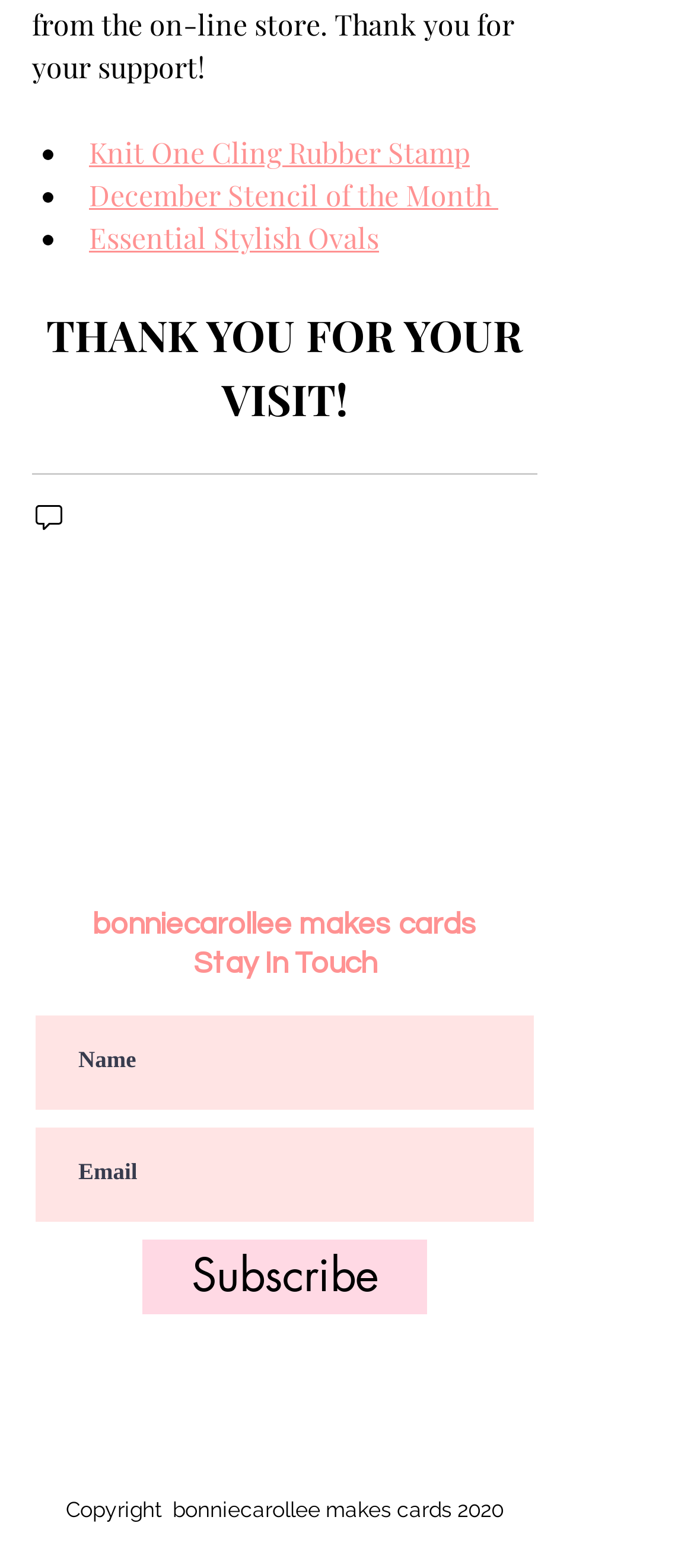Give a one-word or one-phrase response to the question: 
What is the text above the '0 comments' image?

THANK YOU FOR YOUR VISIT!